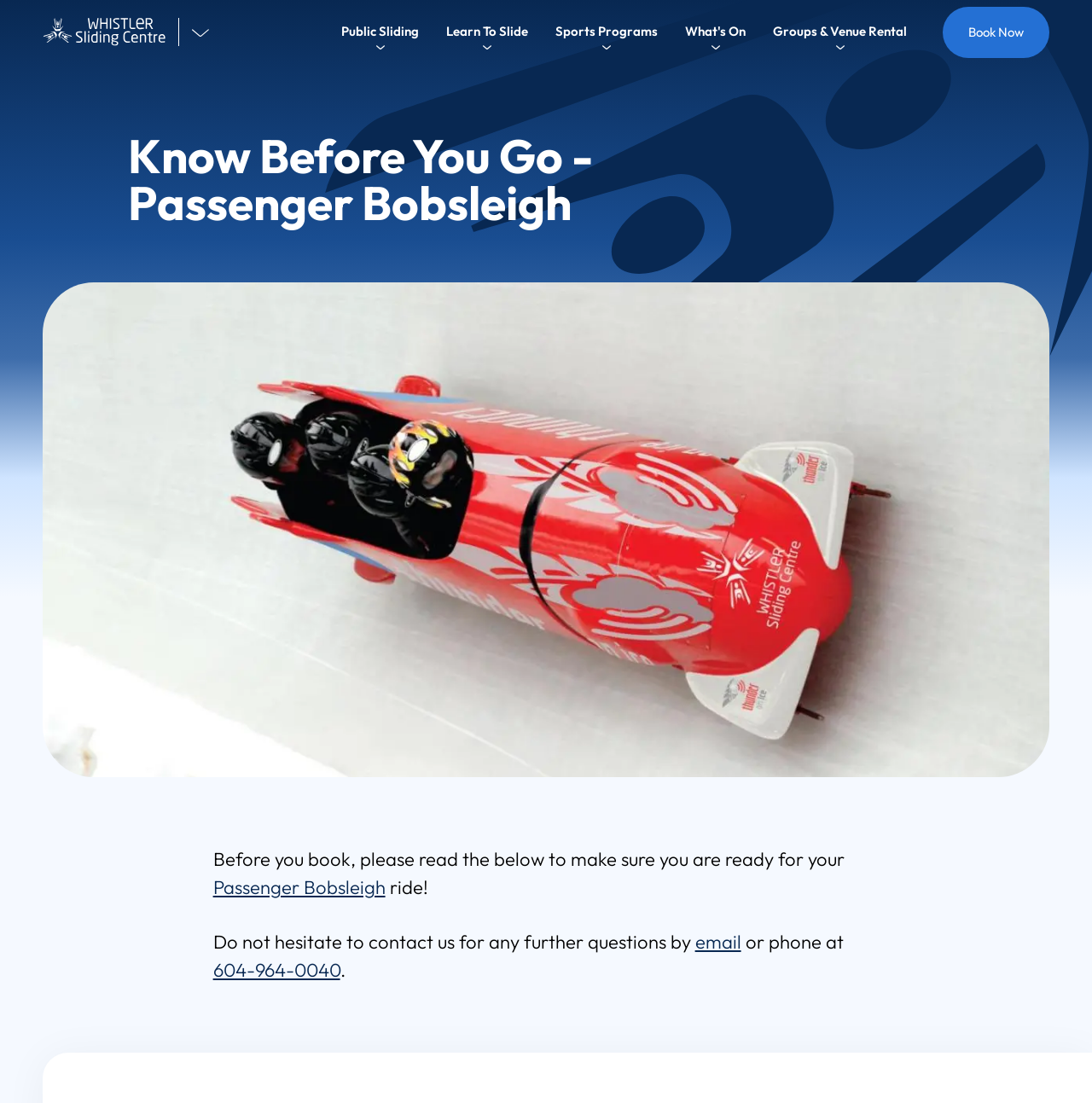Can you look at the image and give a comprehensive answer to the question:
What is the topic of the main content on the webpage?

I inferred the topic of the main content by looking at the headings and text on the webpage, which are all related to passenger bobsleigh rides and the 'Know Before You Go' section.